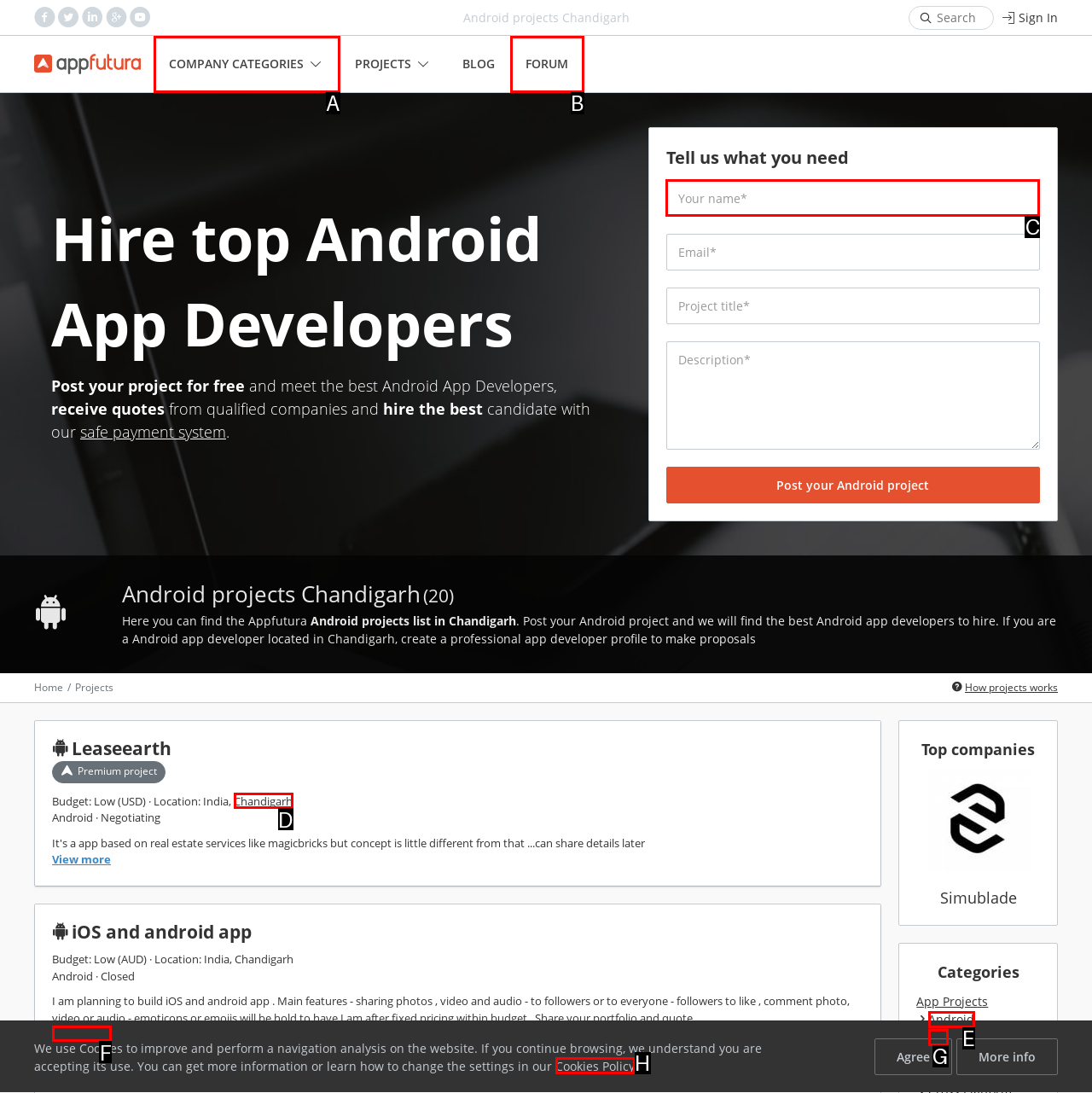Show which HTML element I need to click to perform this task: View more of the iOS and android app project Answer with the letter of the correct choice.

F